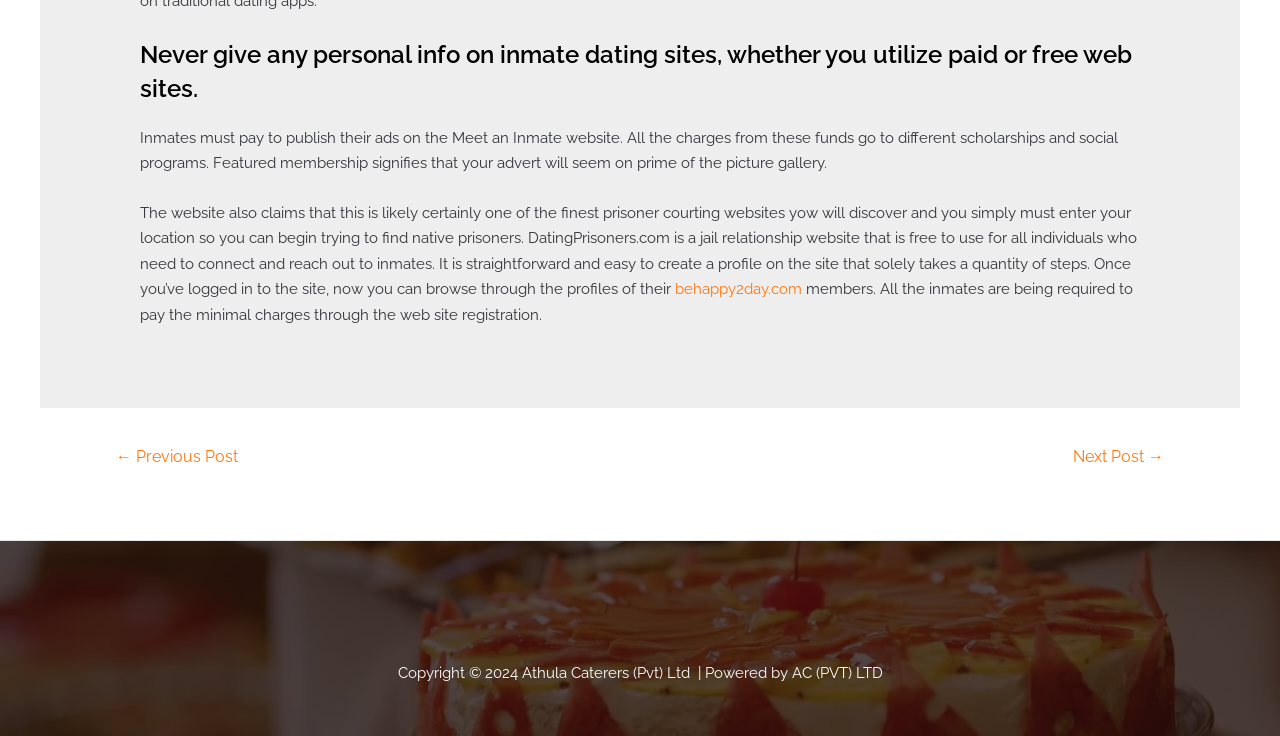What is the purpose of Meet an Inmate website?
Please answer the question with as much detail and depth as you can.

Based on the text, it seems that Meet an Inmate website is a platform where inmates can publish their ads, and the charges from these funds go to different scholarships and social programs. This suggests that the website is used for prisoner dating.